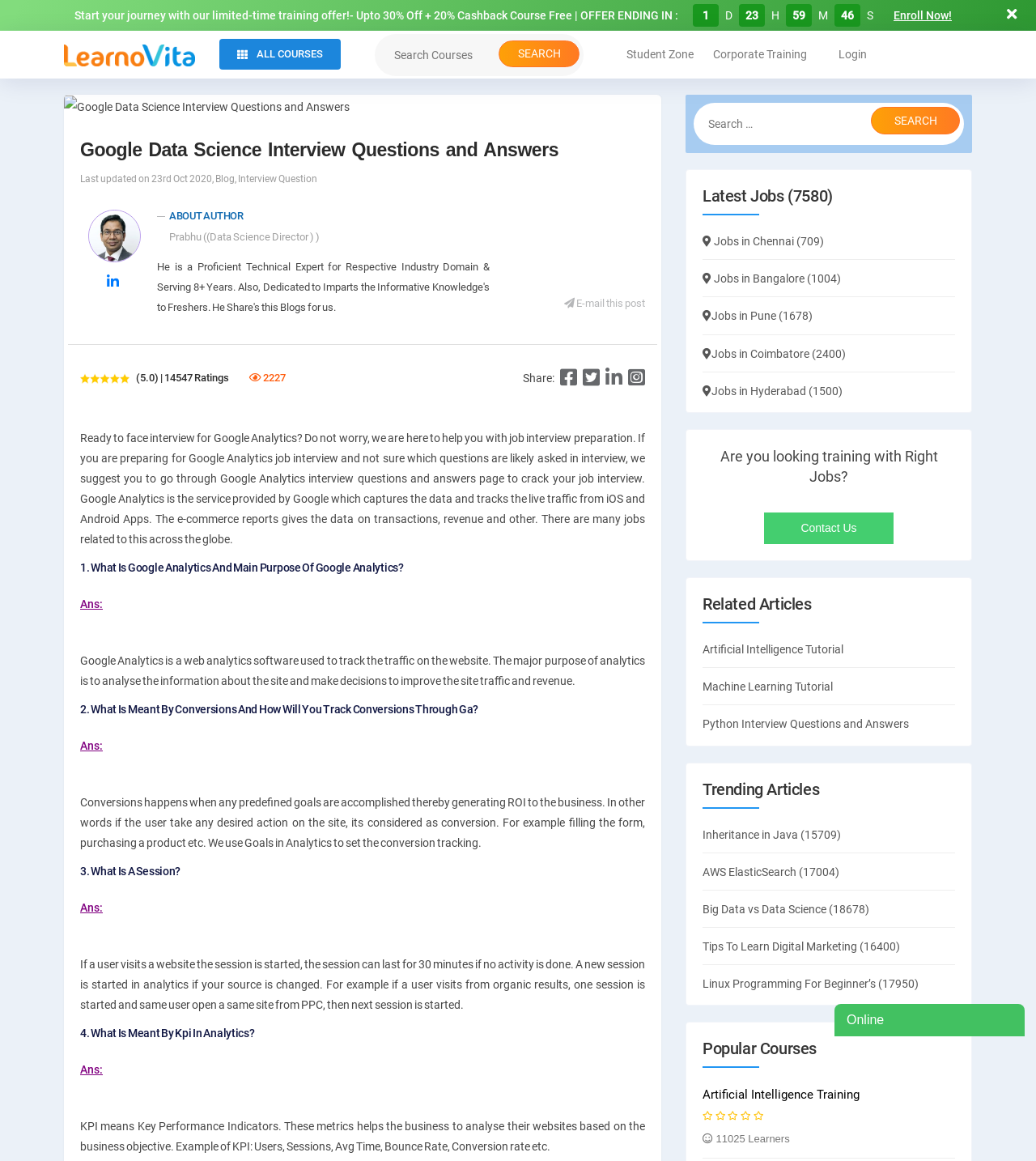Find the bounding box of the web element that fits this description: "Linux Programming For Beginner’s (17950)".

[0.678, 0.837, 0.922, 0.863]